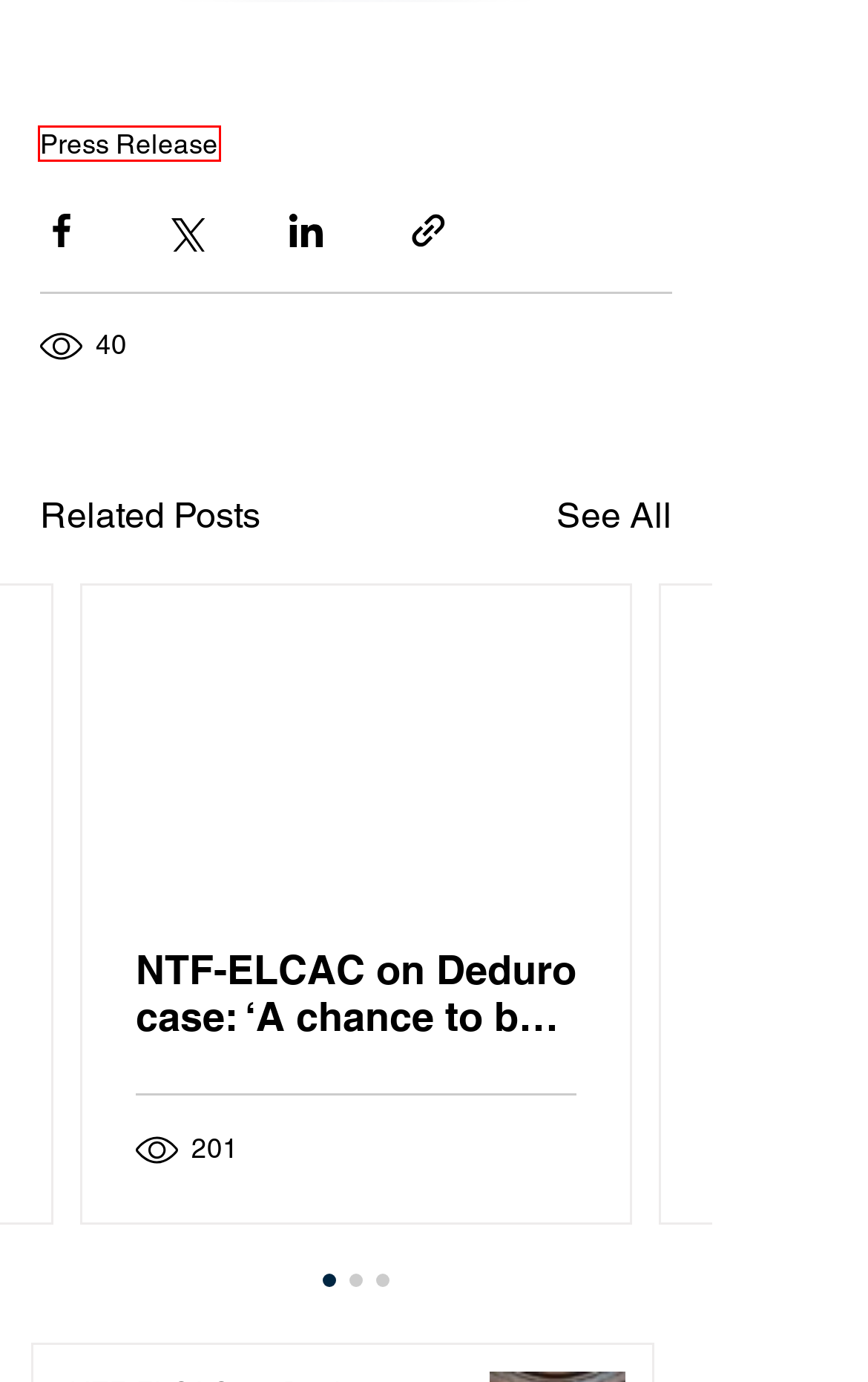With the provided screenshot showing a webpage and a red bounding box, determine which webpage description best fits the new page that appears after clicking the element inside the red box. Here are the options:
A. Press Release
B. PRESS STATEMENT                               Legal Cooperation Cluster
C. NTF-ELCAC bats for balance between civil liberties and terror prevention
D. The Whole of Nation Approach | NTF-ELCAC | Philippines
E. Media | NTF-ELCAC
F. DOLE's support reaches nearly 10,000 former NPA rebels in successful reintegration efforts
G. NTF-ELCAC on Deduro case: ‘A chance to be heard and a procedural lapse’
H. NSA Año: Transform the battlegrounds of yesterday into the fertile grounds of tomorrow

A